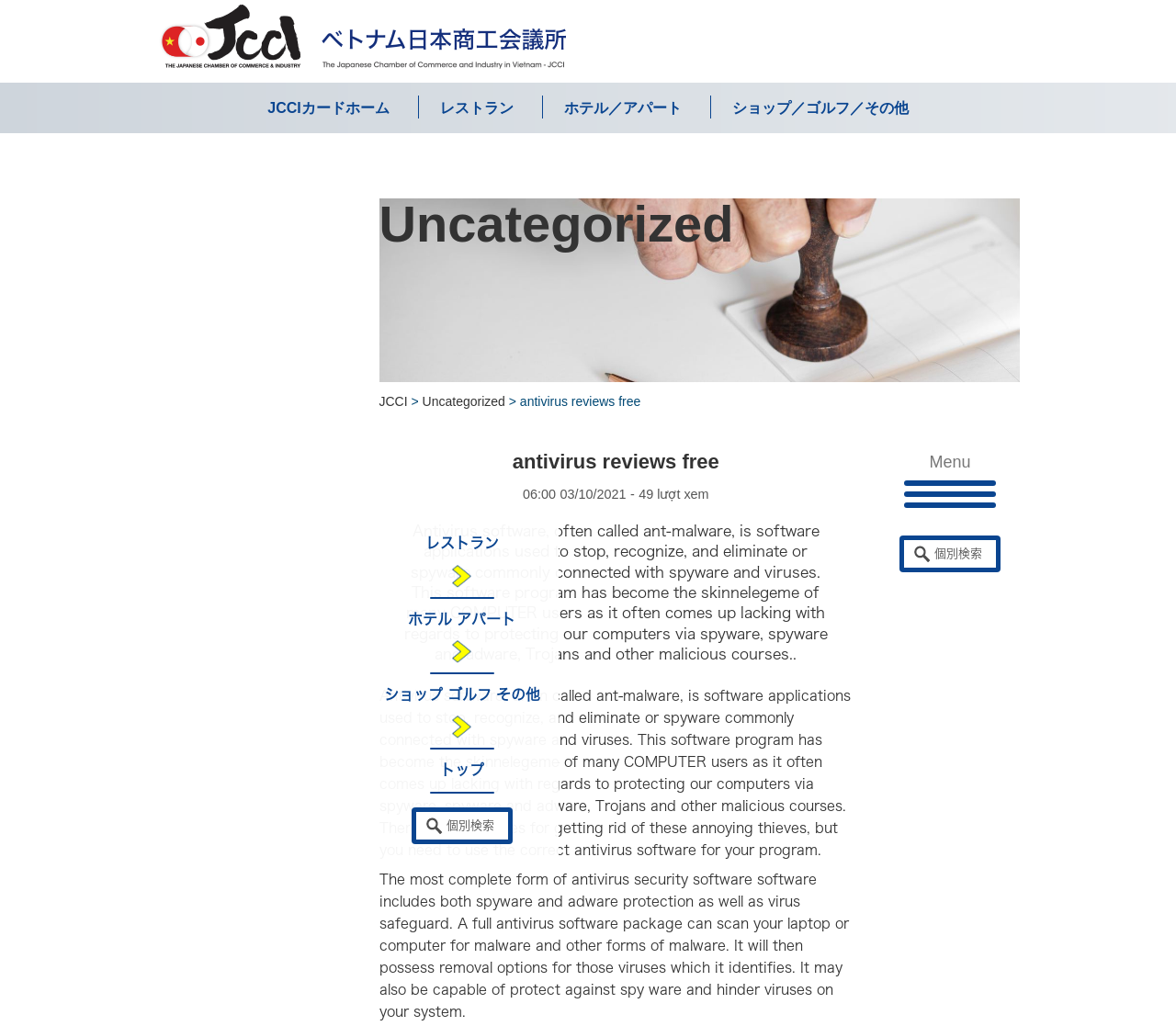Analyze the image and provide a detailed answer to the question: What is the date of the article?

The date of the article can be found in the text content of the webpage, specifically the '03/10/2021' text next to the '06:00' time stamp.